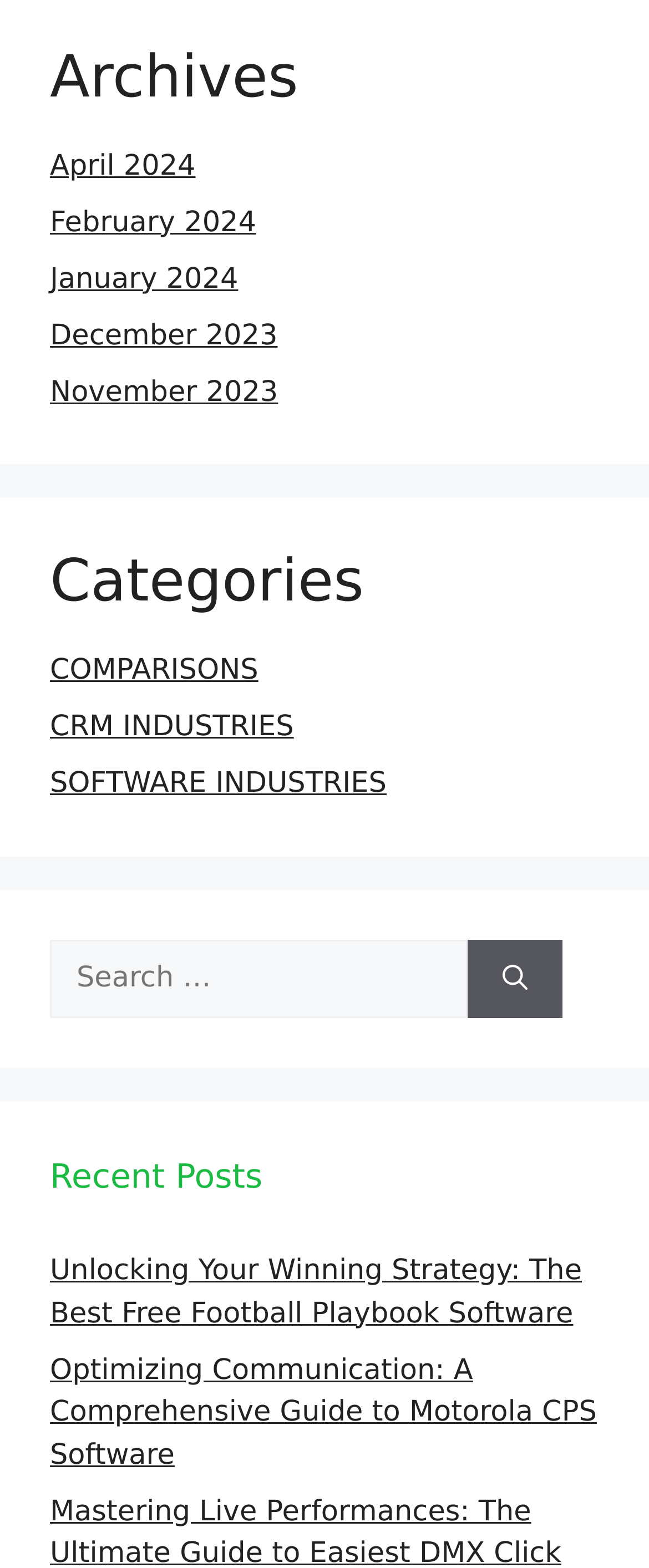How many recent posts are listed? Based on the screenshot, please respond with a single word or phrase.

2